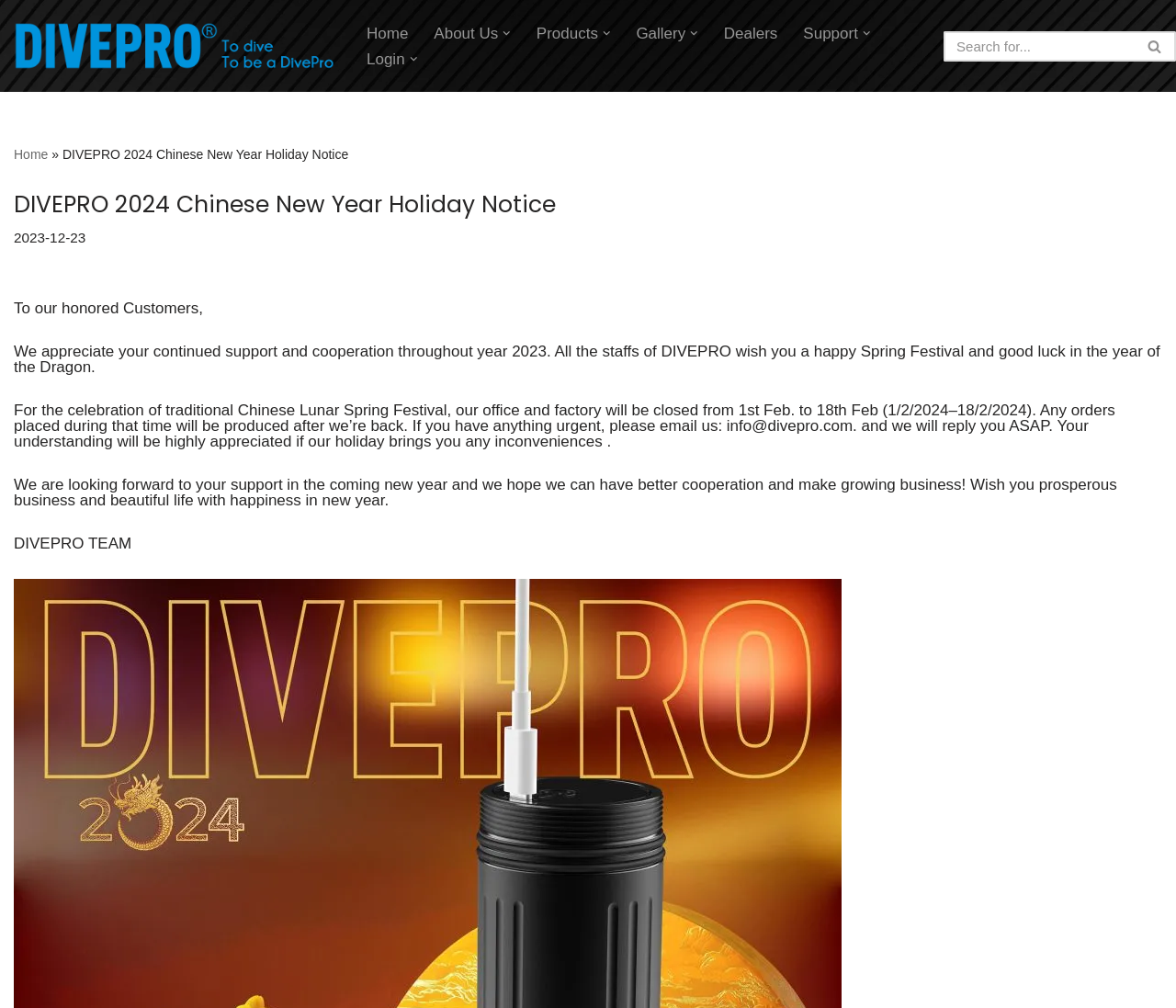Locate the bounding box of the UI element described in the following text: "About Us".

[0.369, 0.02, 0.424, 0.046]